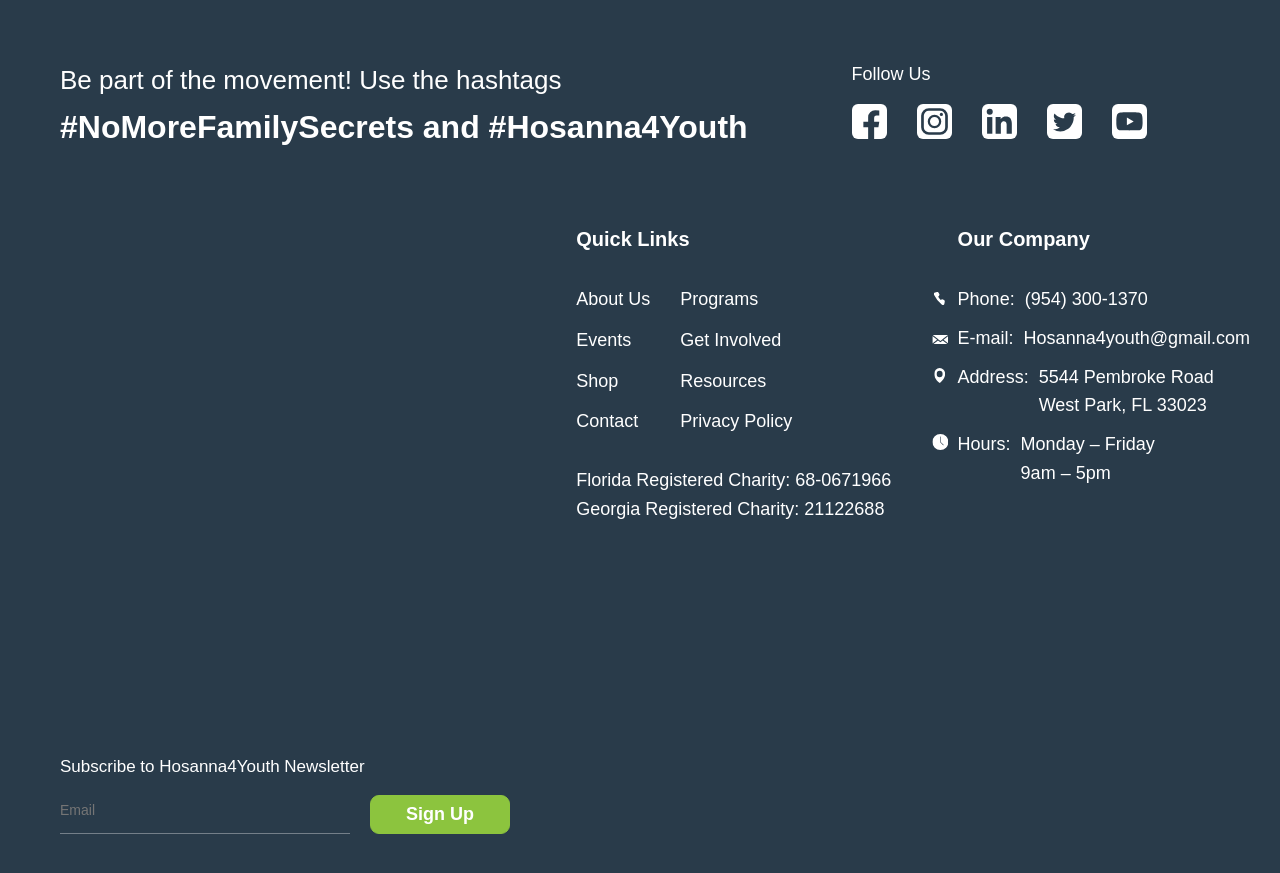Provide your answer in a single word or phrase: 
What is the charity registration number in Florida?

68-0671966